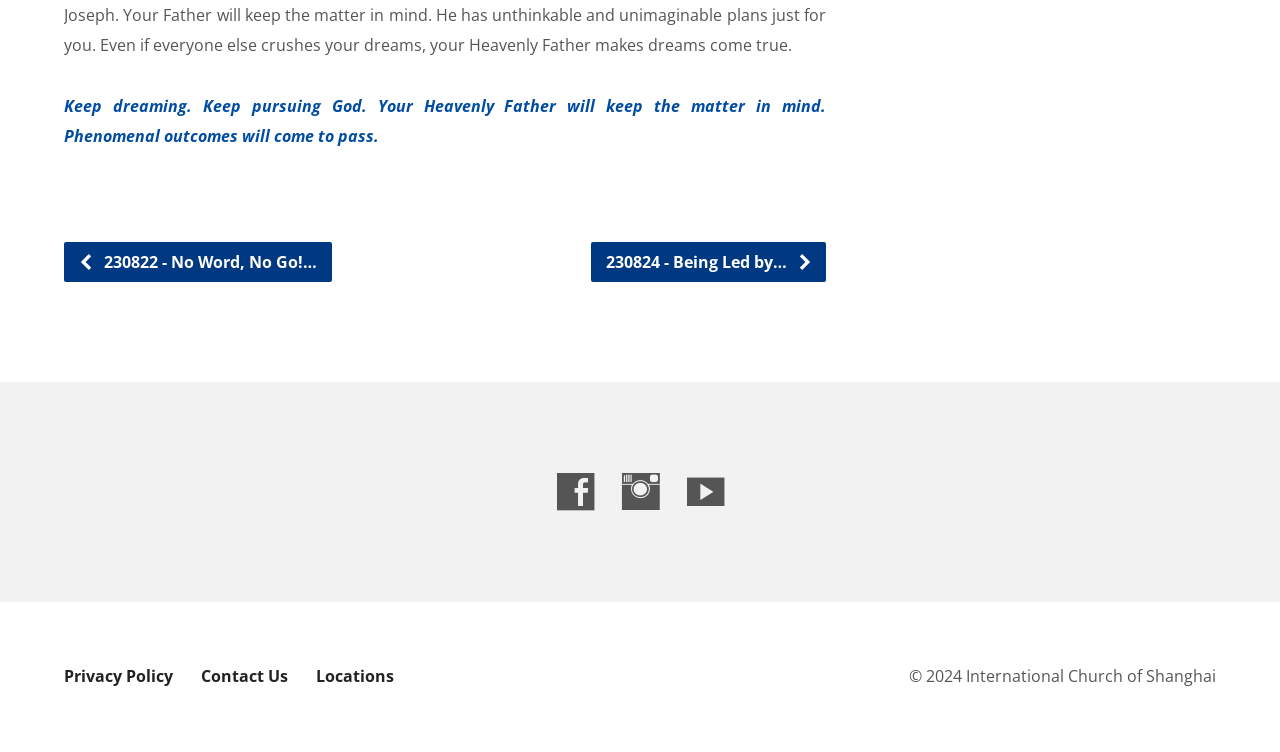What is the name of the organization?
Please interpret the details in the image and answer the question thoroughly.

The copyright information at the bottom of the page mentions 'International Church of Shanghai', which suggests that this is the name of the organization or church that owns the website.